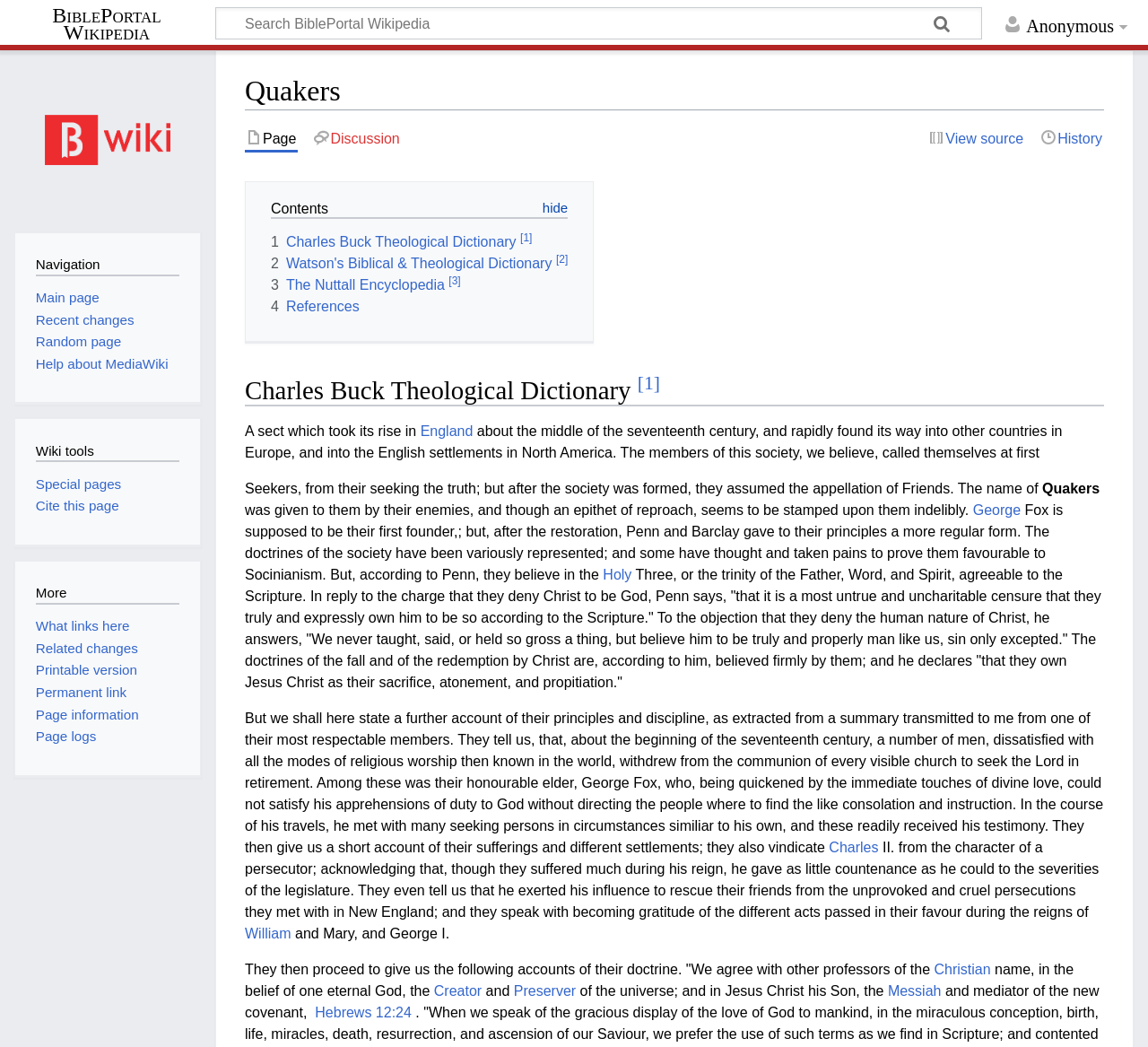Based on the element description, predict the bounding box coordinates (top-left x, top-left y, bottom-right x, bottom-right y) for the UI element in the screenshot: 3 The Nuttall Encyclopedia [3]

[0.236, 0.265, 0.401, 0.28]